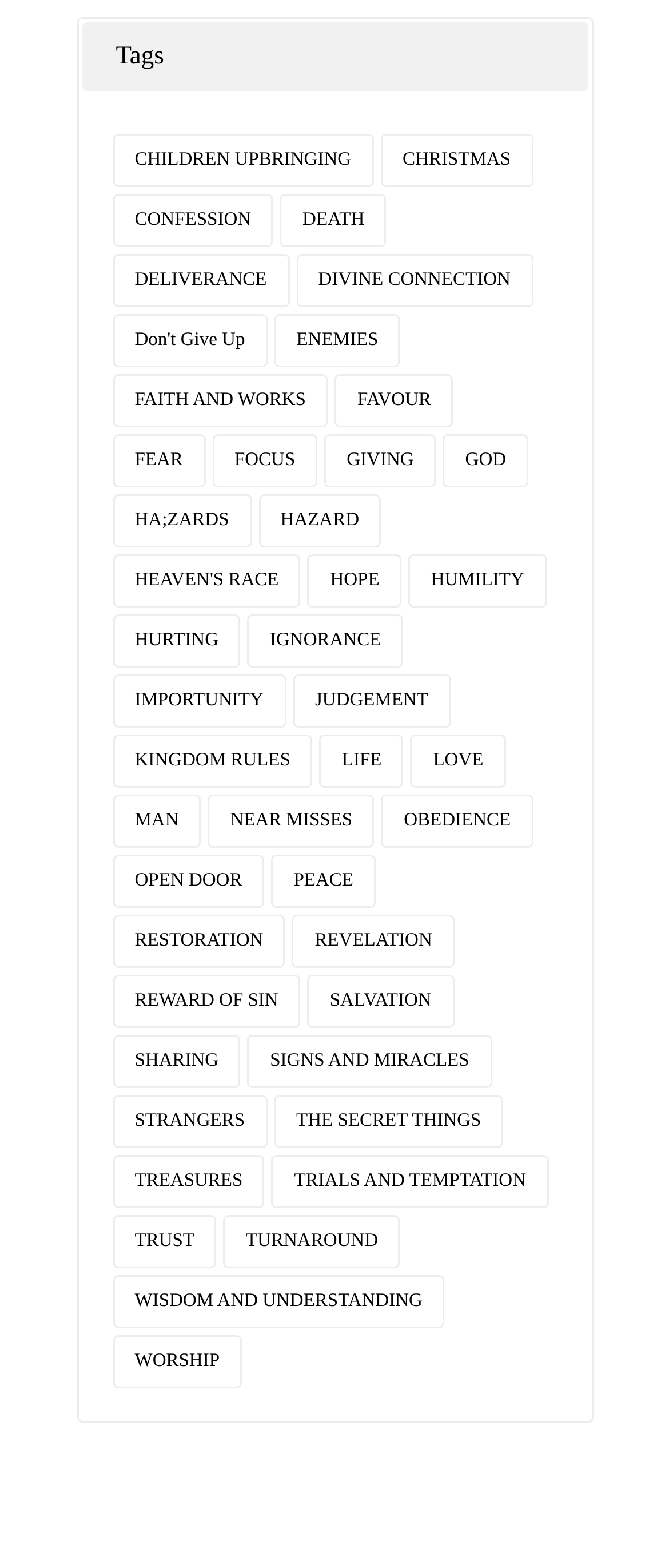What is the first tag listed?
Provide a concise answer using a single word or phrase based on the image.

CHILDREN UPBRINGING